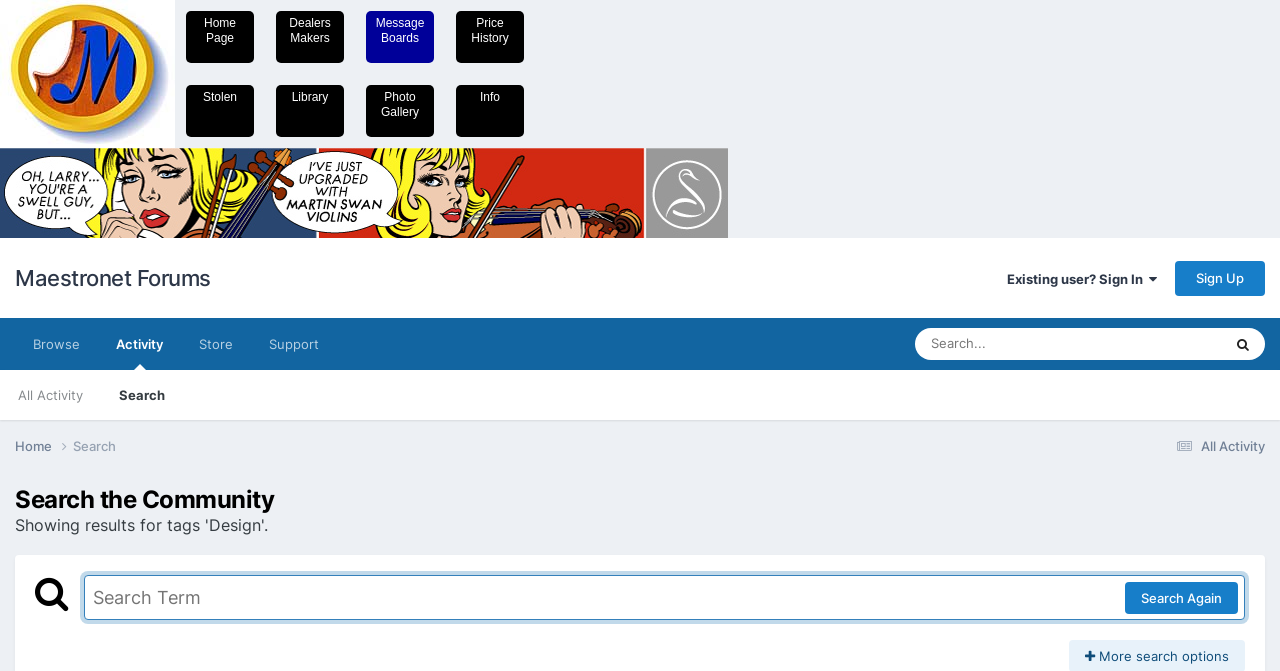Can you find the bounding box coordinates for the element that needs to be clicked to execute this instruction: "Search for a term"? The coordinates should be given as four float numbers between 0 and 1, i.e., [left, top, right, bottom].

None